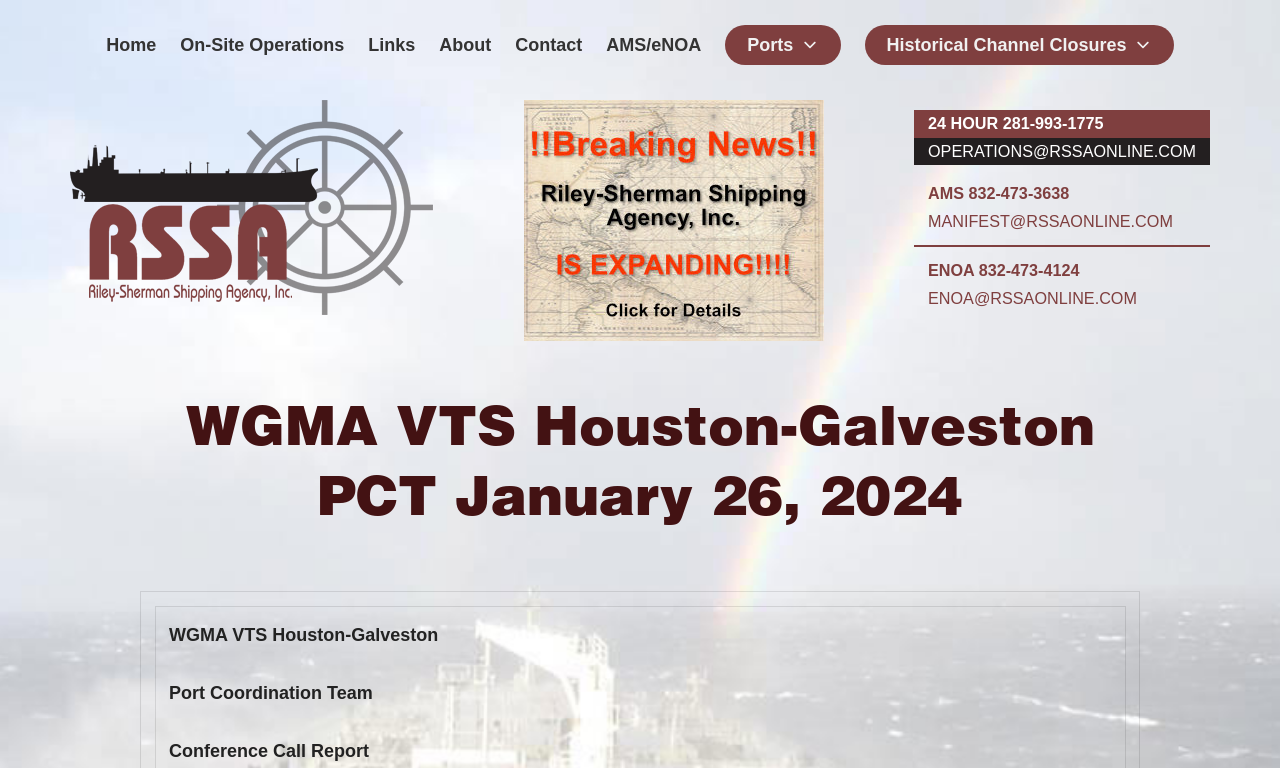Answer the question briefly using a single word or phrase: 
What is the email address for manifest?

MANIFEST@RSSAONLINE.COM